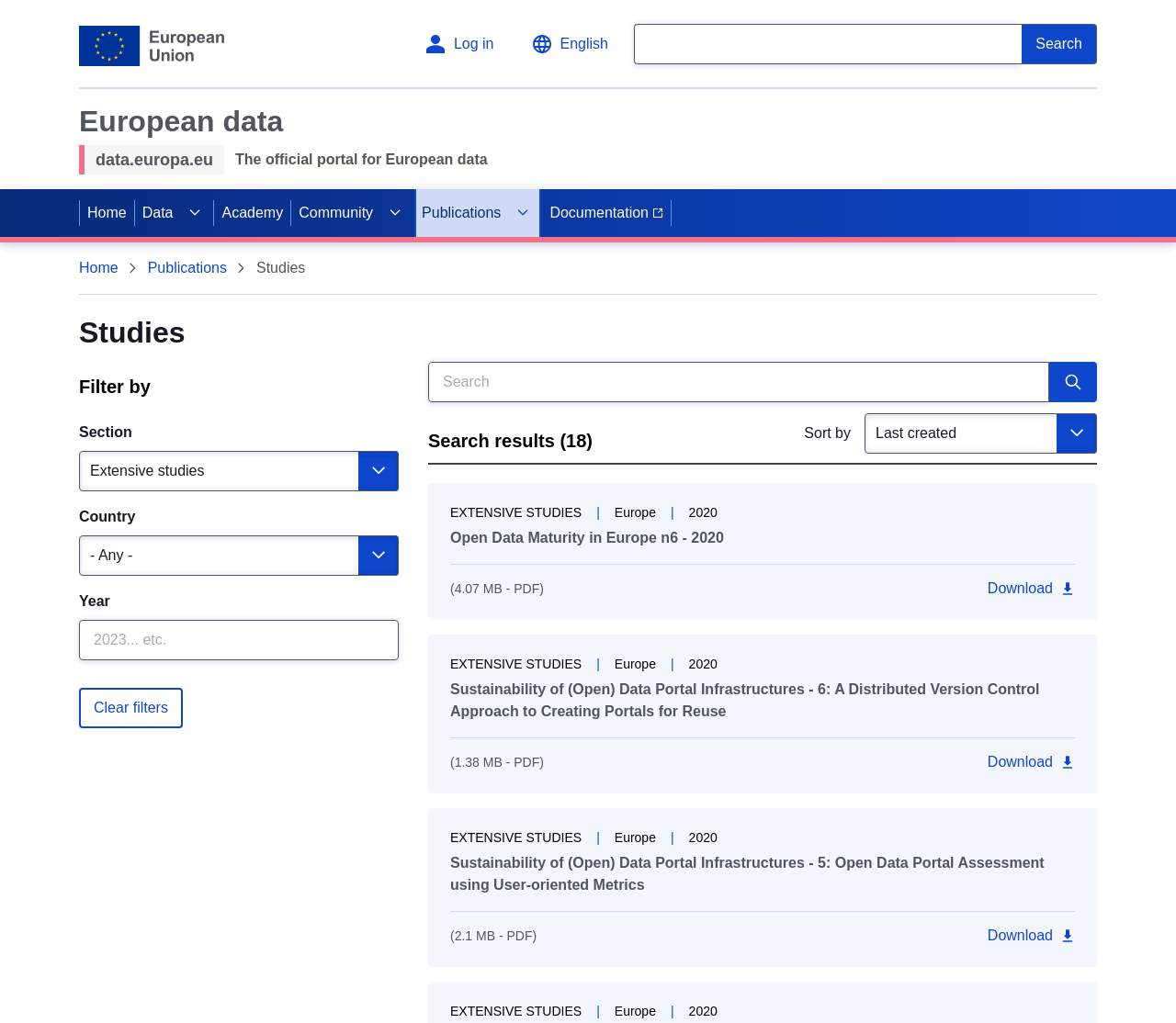Please respond in a single word or phrase: 
What is the format of the downloadable files on the webpage?

PDF